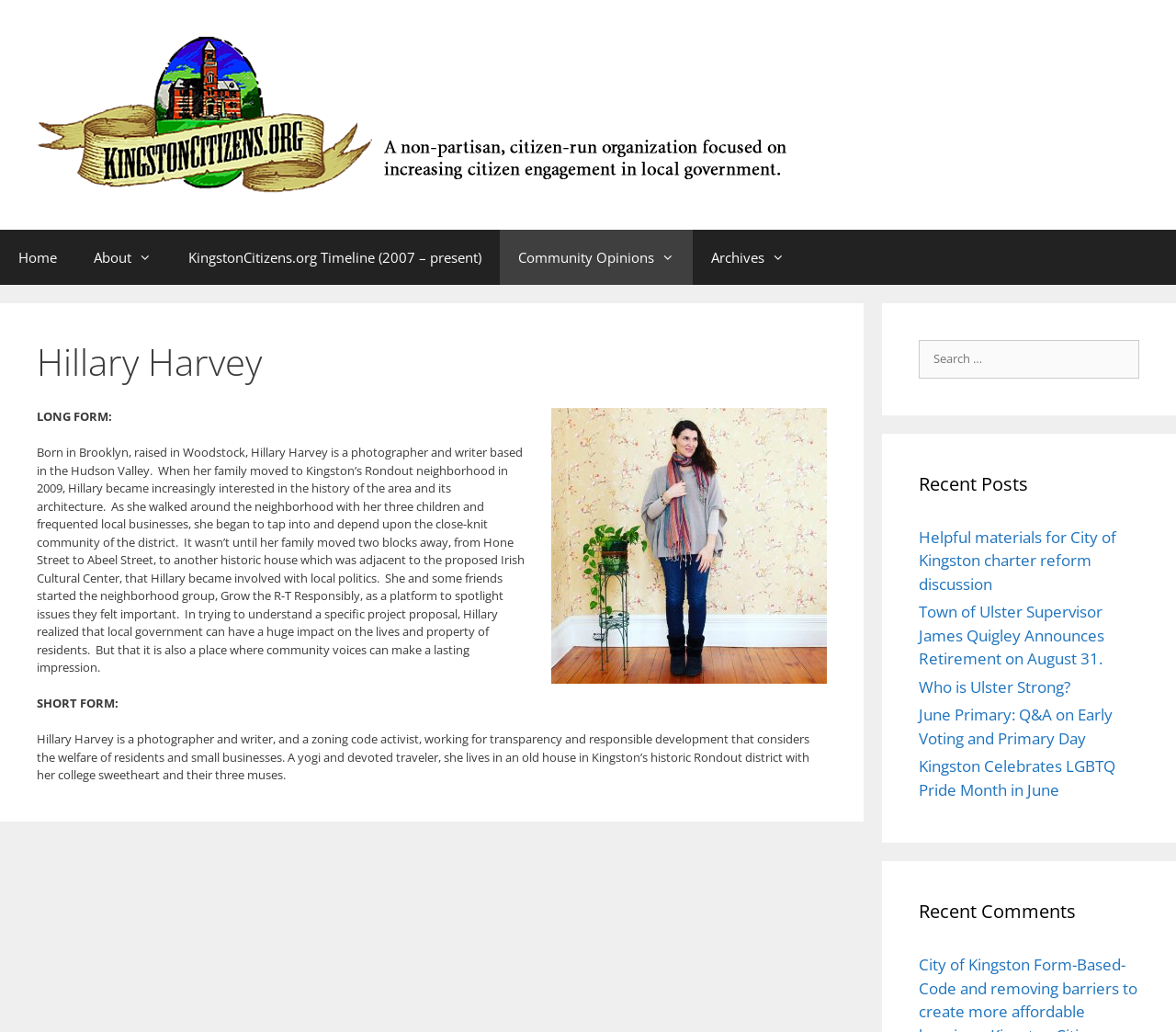Answer briefly with one word or phrase:
How many links are in the navigation section?

5